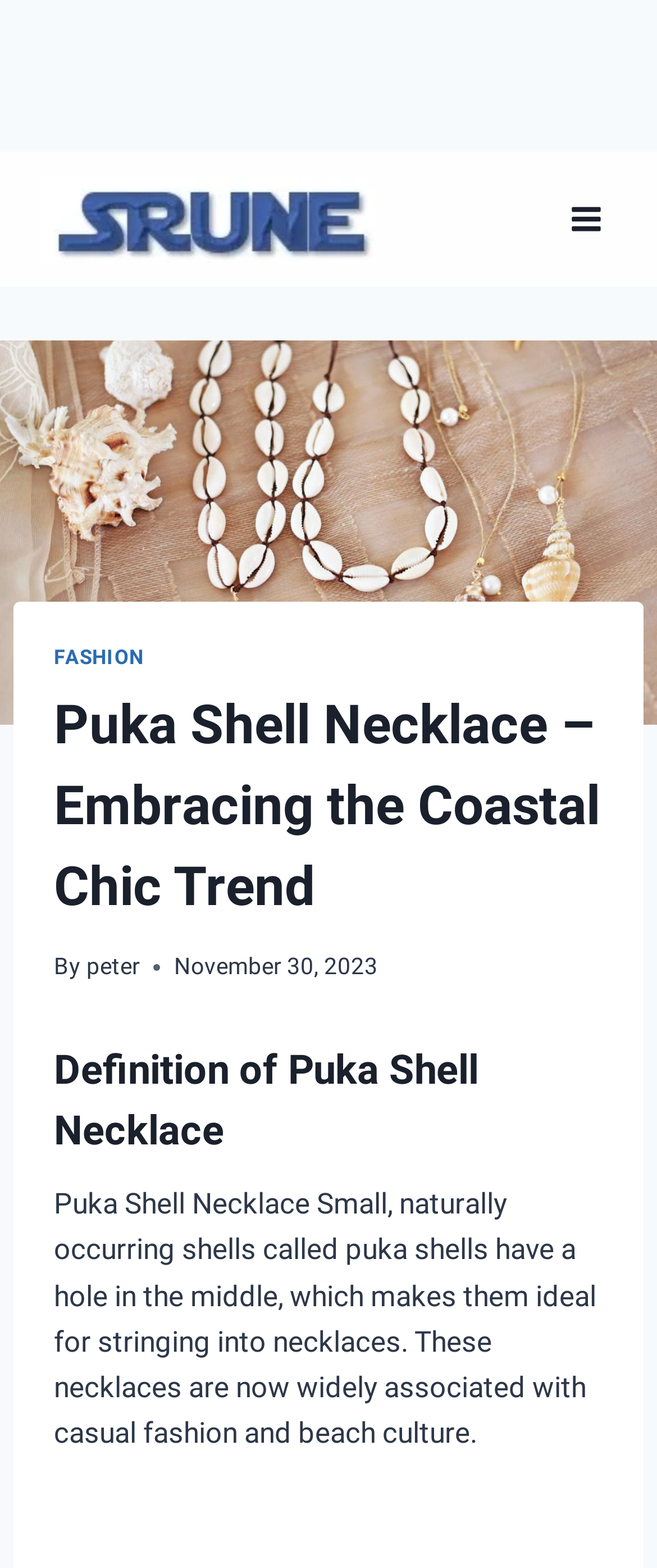From the element description: "Toggle Menu", extract the bounding box coordinates of the UI element. The coordinates should be expressed as four float numbers between 0 and 1, in the order [left, top, right, bottom].

[0.844, 0.123, 0.938, 0.156]